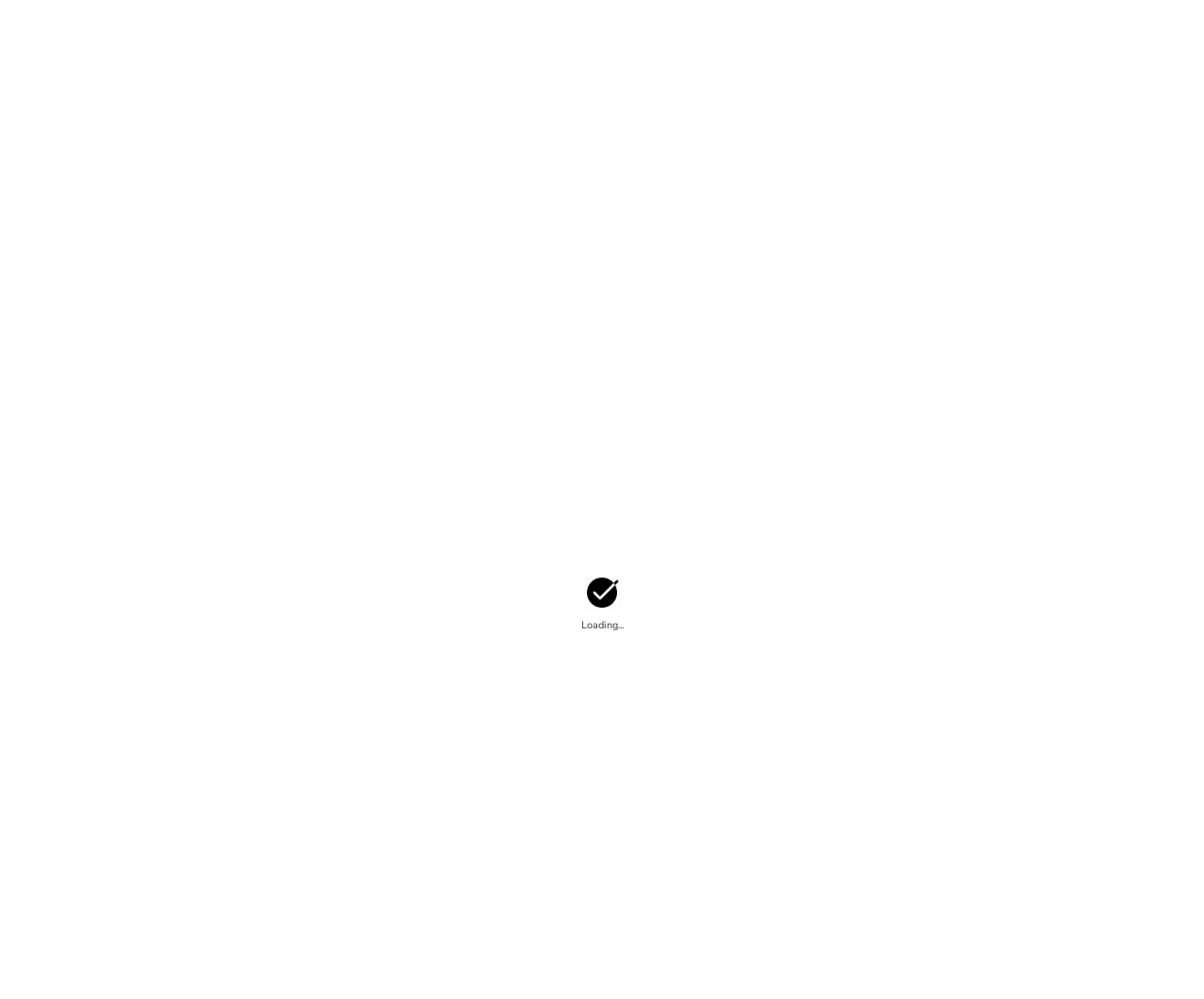Provide a short answer to the following question with just one word or phrase: What is the category section of the webpage?

Categories